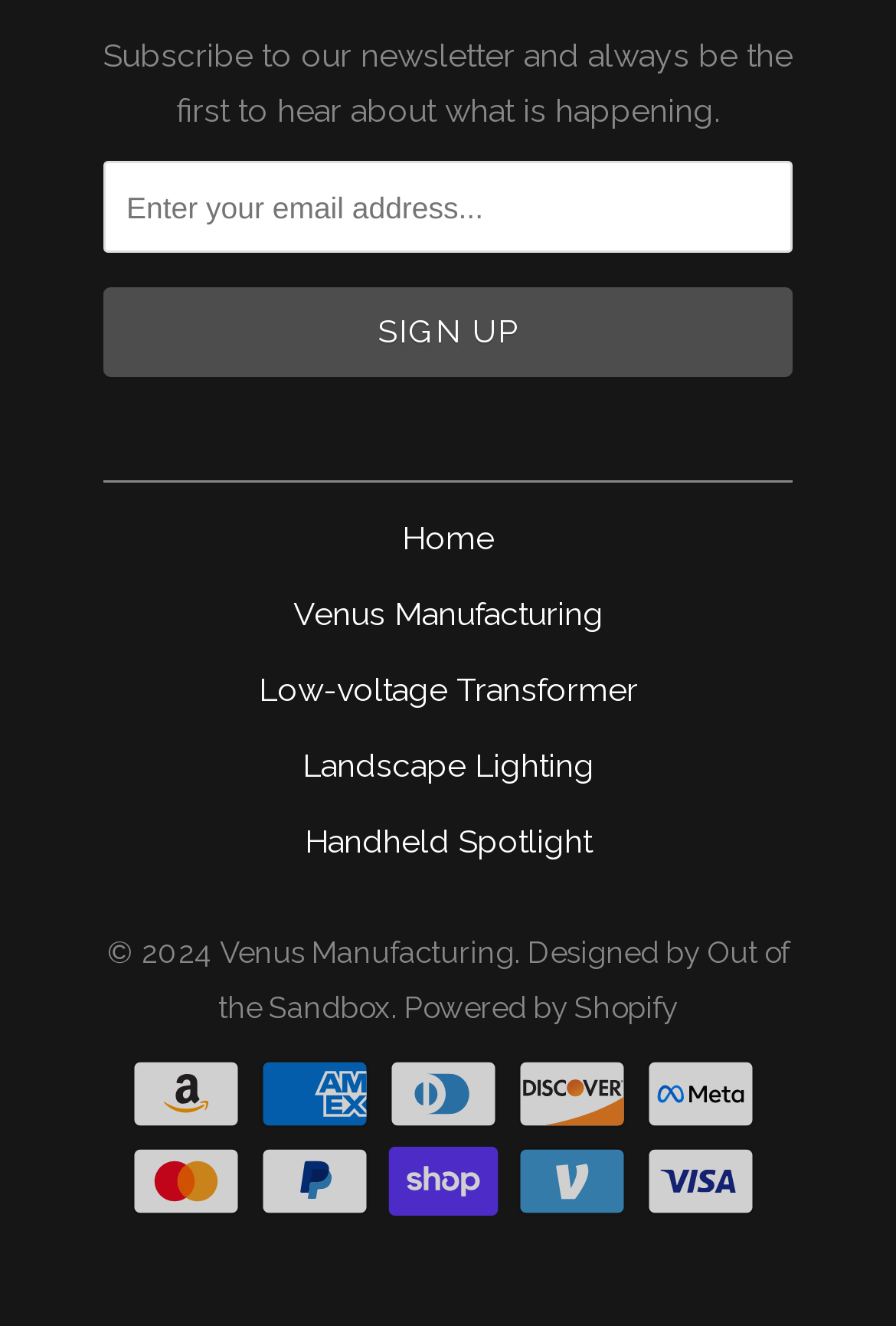Given the element description name="contact[email]" placeholder="Enter your email address...", specify the bounding box coordinates of the corresponding UI element in the format (top-left x, top-left y, bottom-right x, bottom-right y). All values must be between 0 and 1.

[0.115, 0.122, 0.885, 0.191]